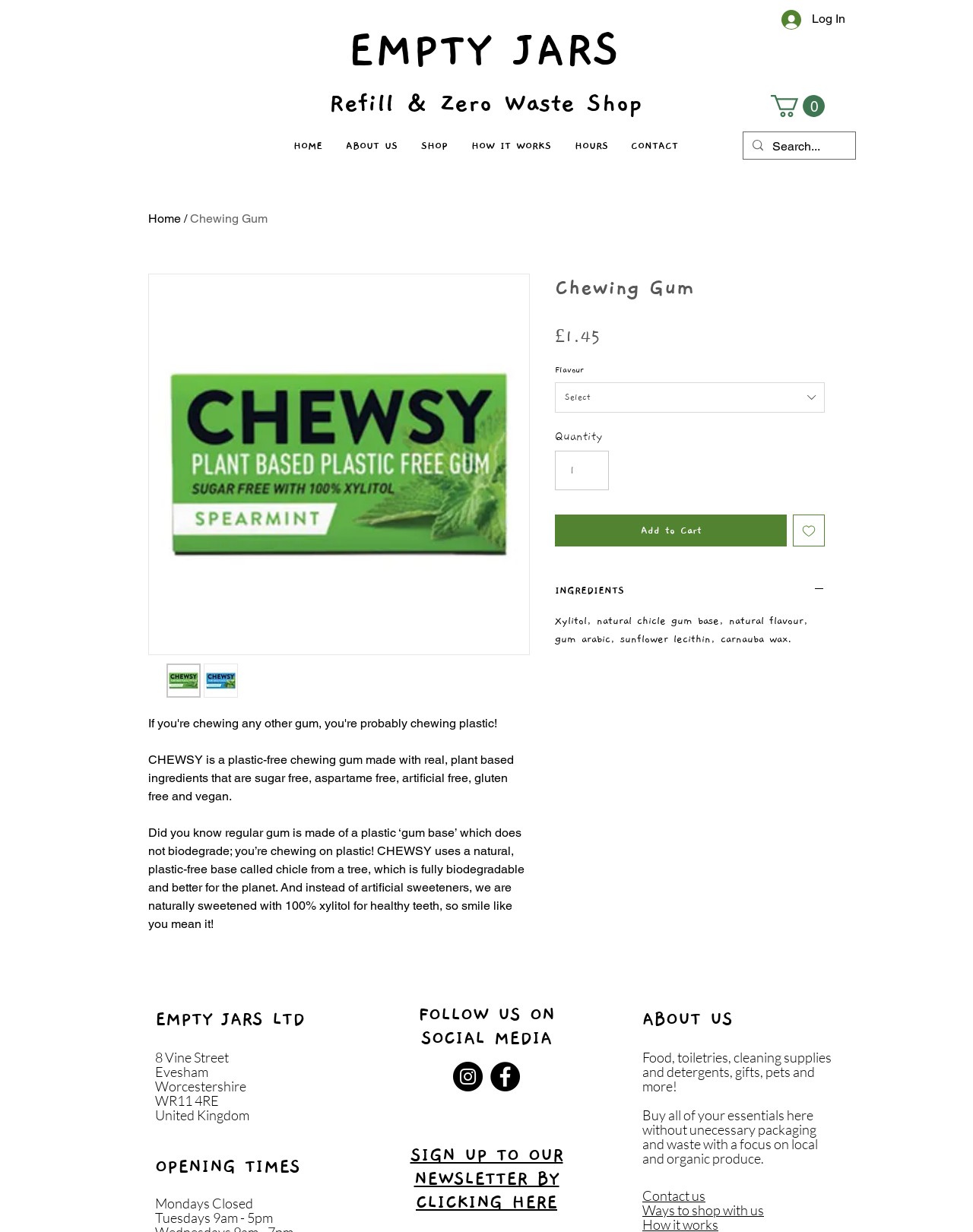Please identify the bounding box coordinates of the clickable element to fulfill the following instruction: "Learn more about CHEWSY". The coordinates should be four float numbers between 0 and 1, i.e., [left, top, right, bottom].

[0.152, 0.61, 0.528, 0.652]